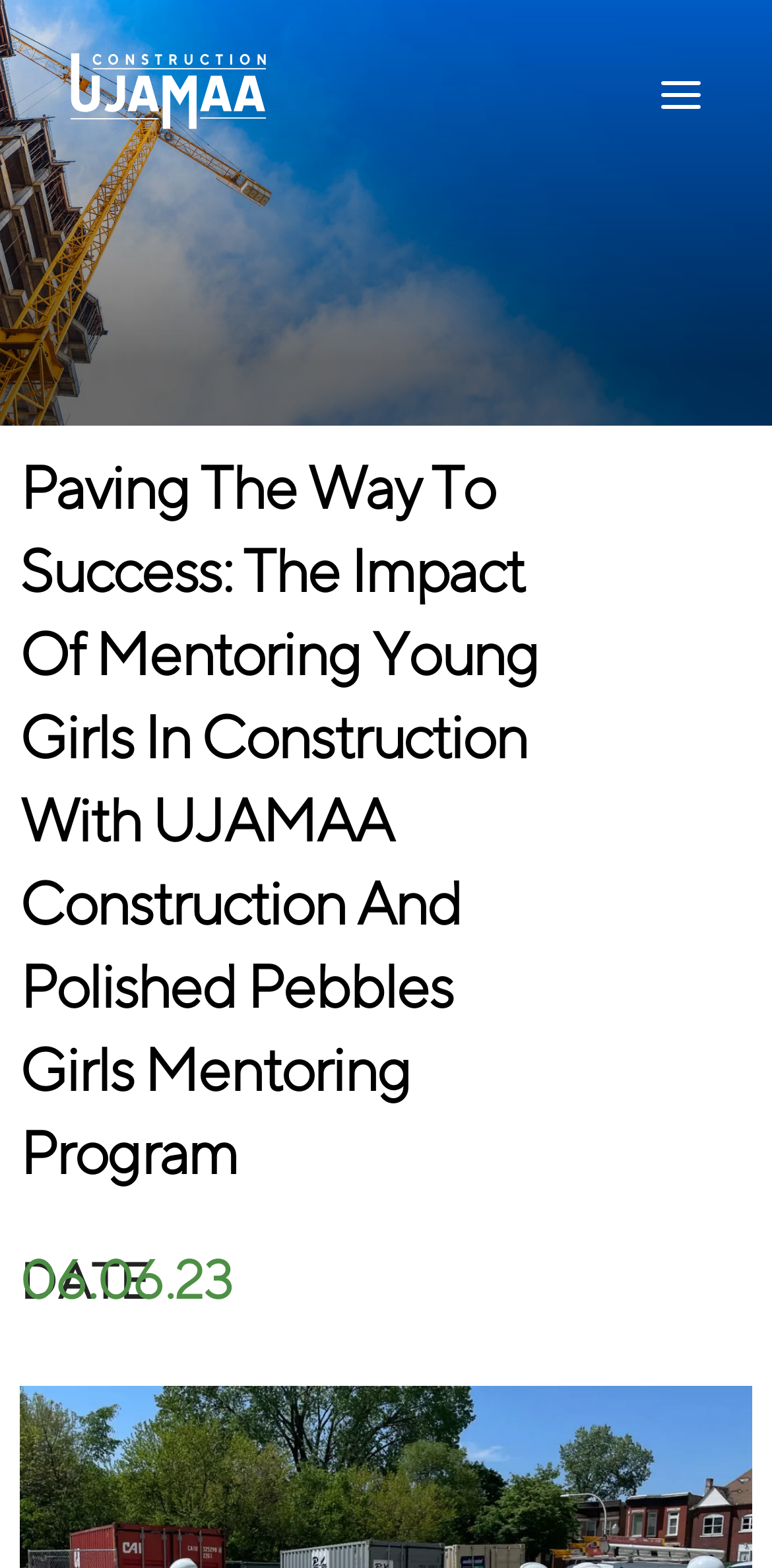What is the topic of the webpage?
Please give a detailed and elaborate answer to the question based on the image.

The answer can be found by looking at the text on the webpage, which describes an event hosted by UJAMAA Construction and Polished Pebbles Girls Mentoring Program. The topic of the webpage is likely the impact of mentoring young girls in the construction industry.